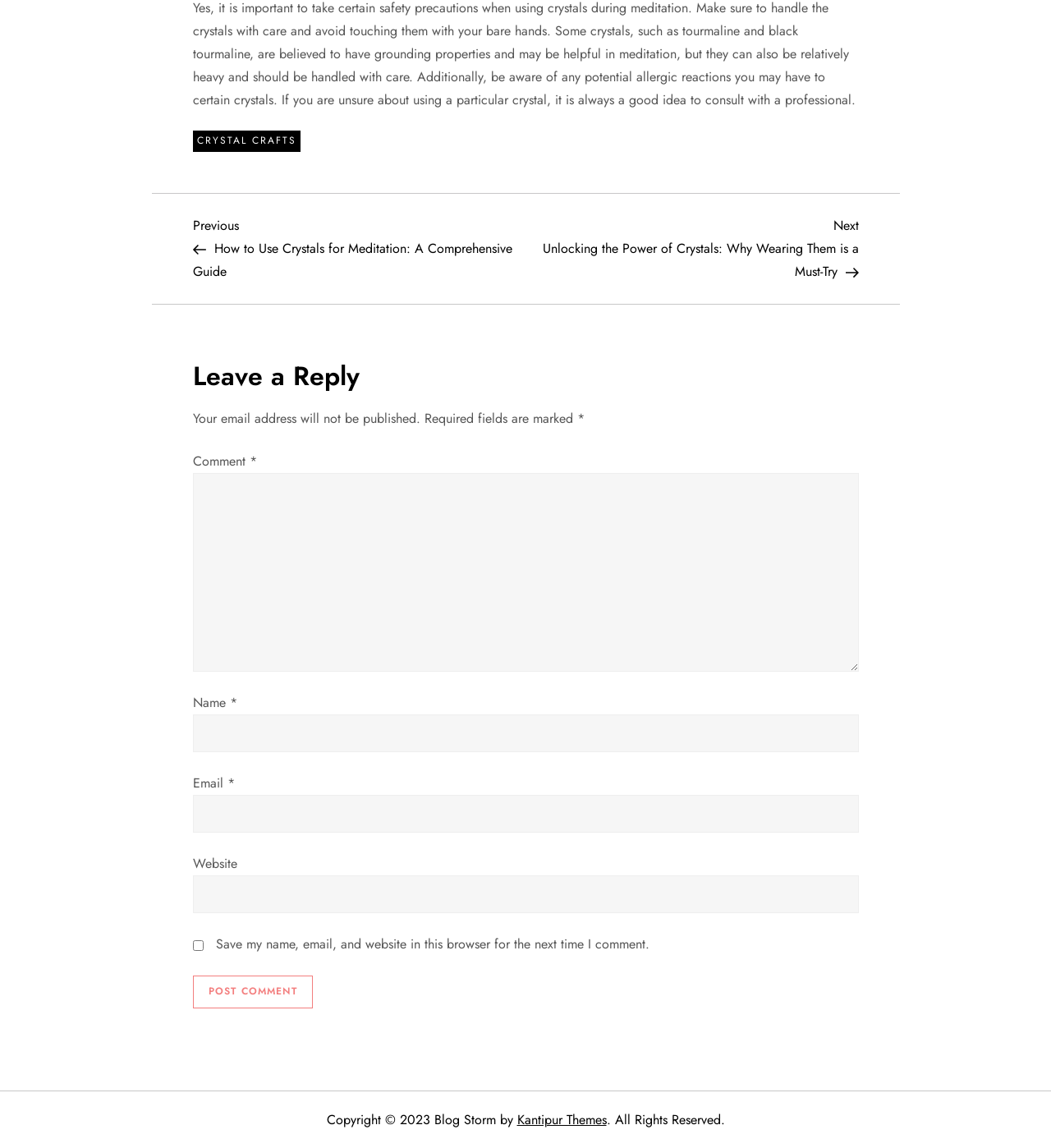Determine the bounding box for the UI element described here: "parent_node: Website name="url"".

[0.183, 0.763, 0.817, 0.796]